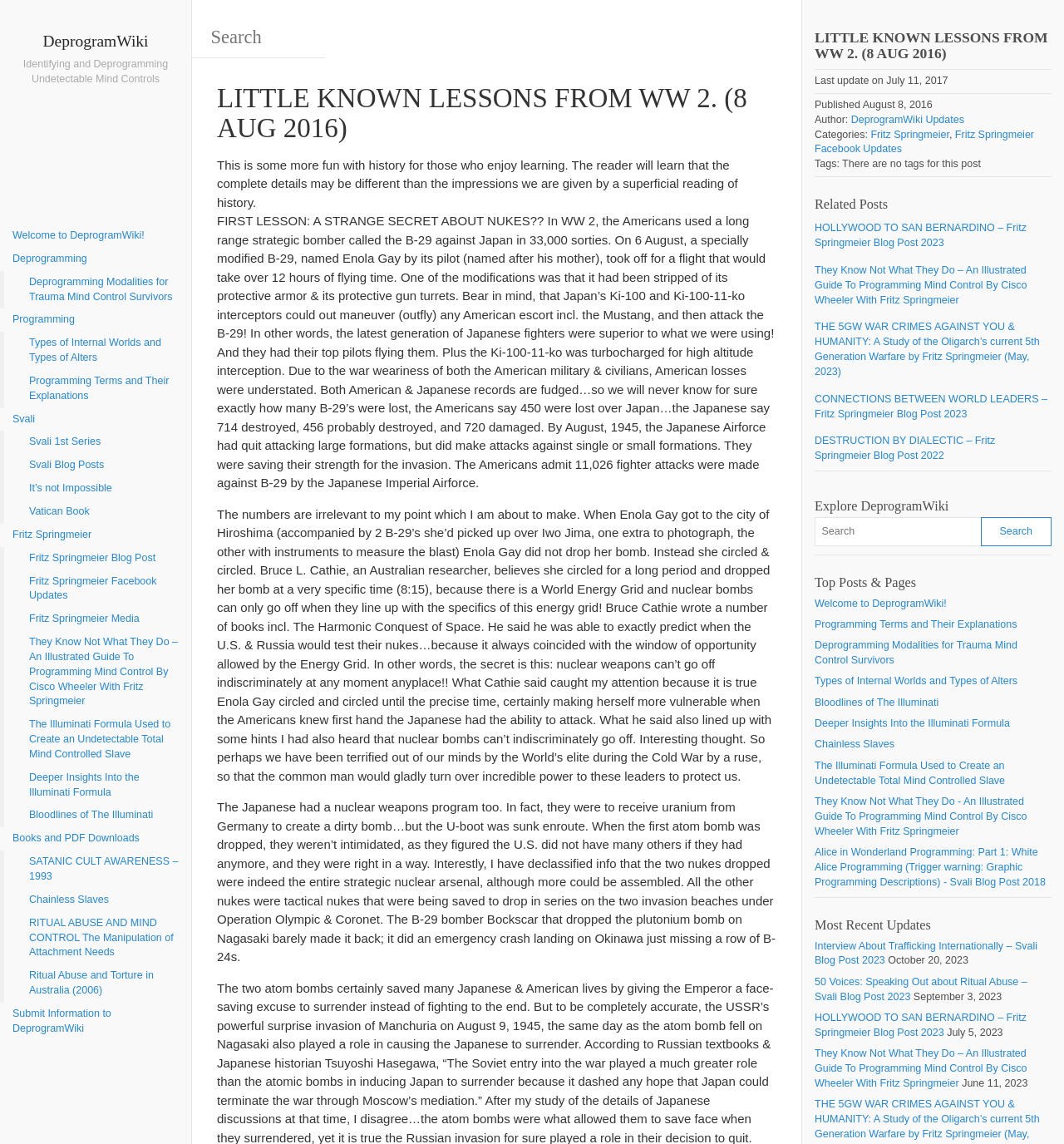Who is the author of the blog post?
Use the image to answer the question with a single word or phrase.

Not specified